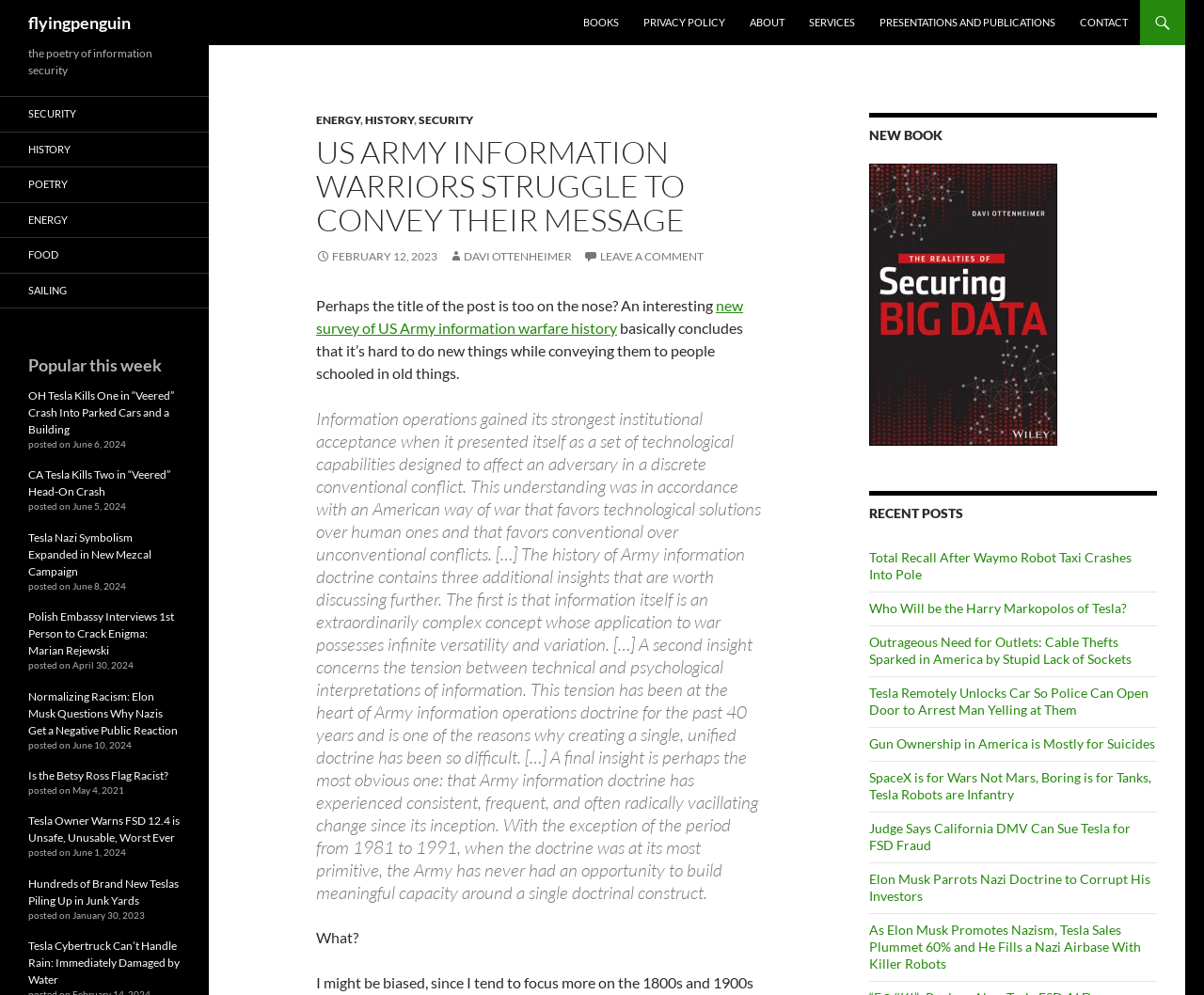Use the information in the screenshot to answer the question comprehensively: What is the category of the book mentioned on the webpage?

The webpage mentions a 'NEW BOOK' section, which includes a link to 'Big Data Security', suggesting that the book falls under the category of Big Data Security.